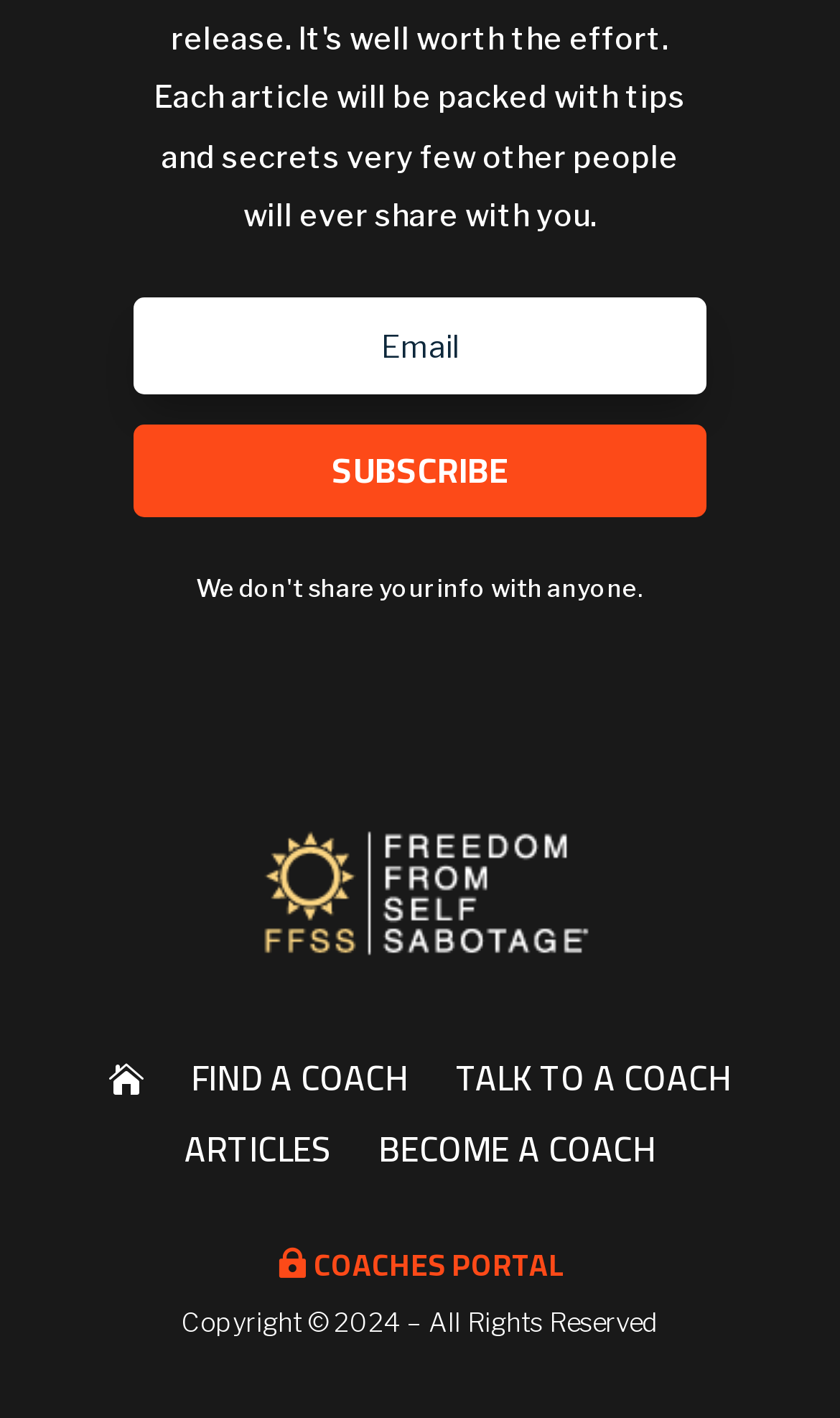How many static text elements are there? Analyze the screenshot and reply with just one word or a short phrase.

2